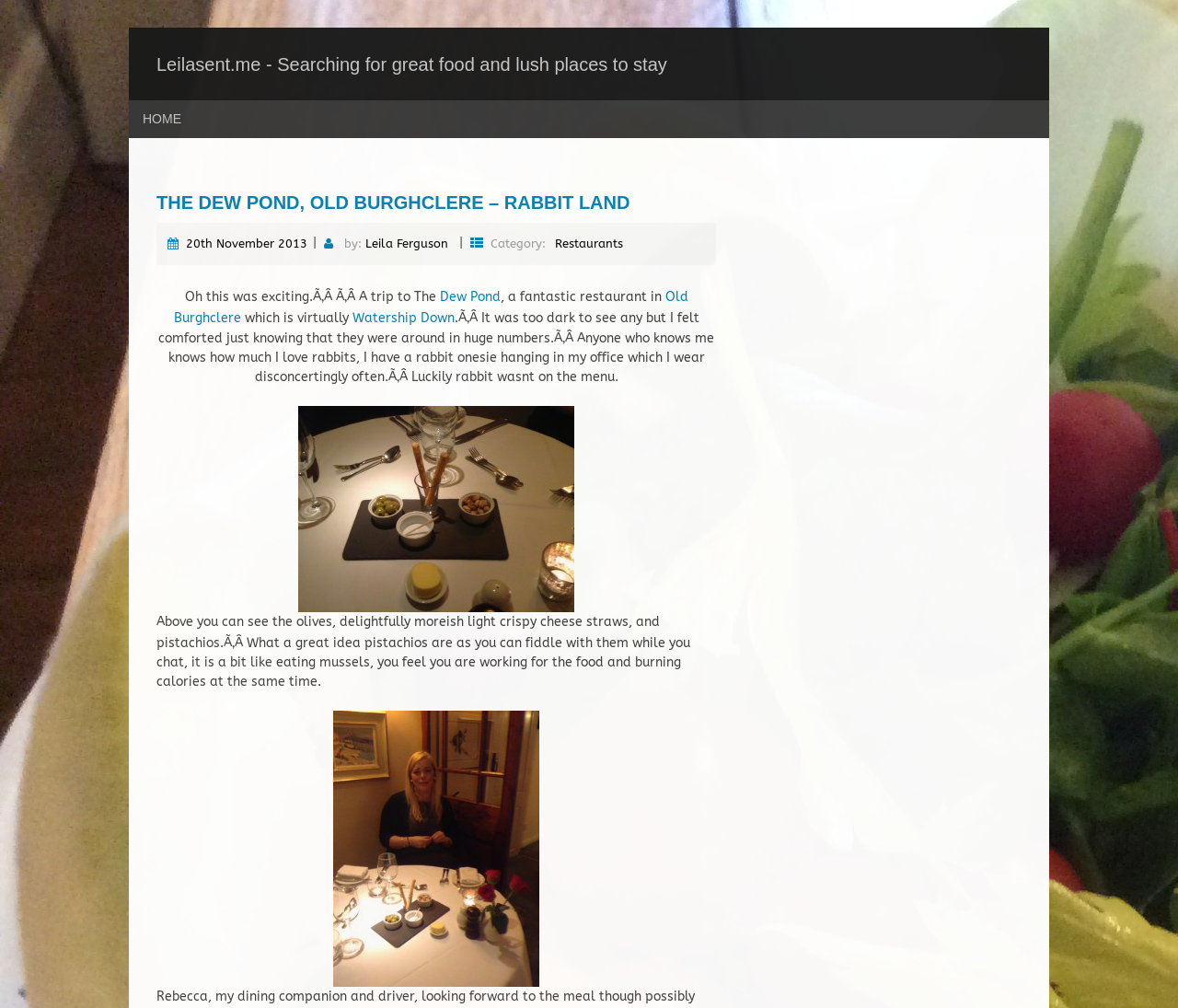Determine the bounding box coordinates for the area that should be clicked to carry out the following instruction: "View 'Healthcare Cybersecurity News'".

None